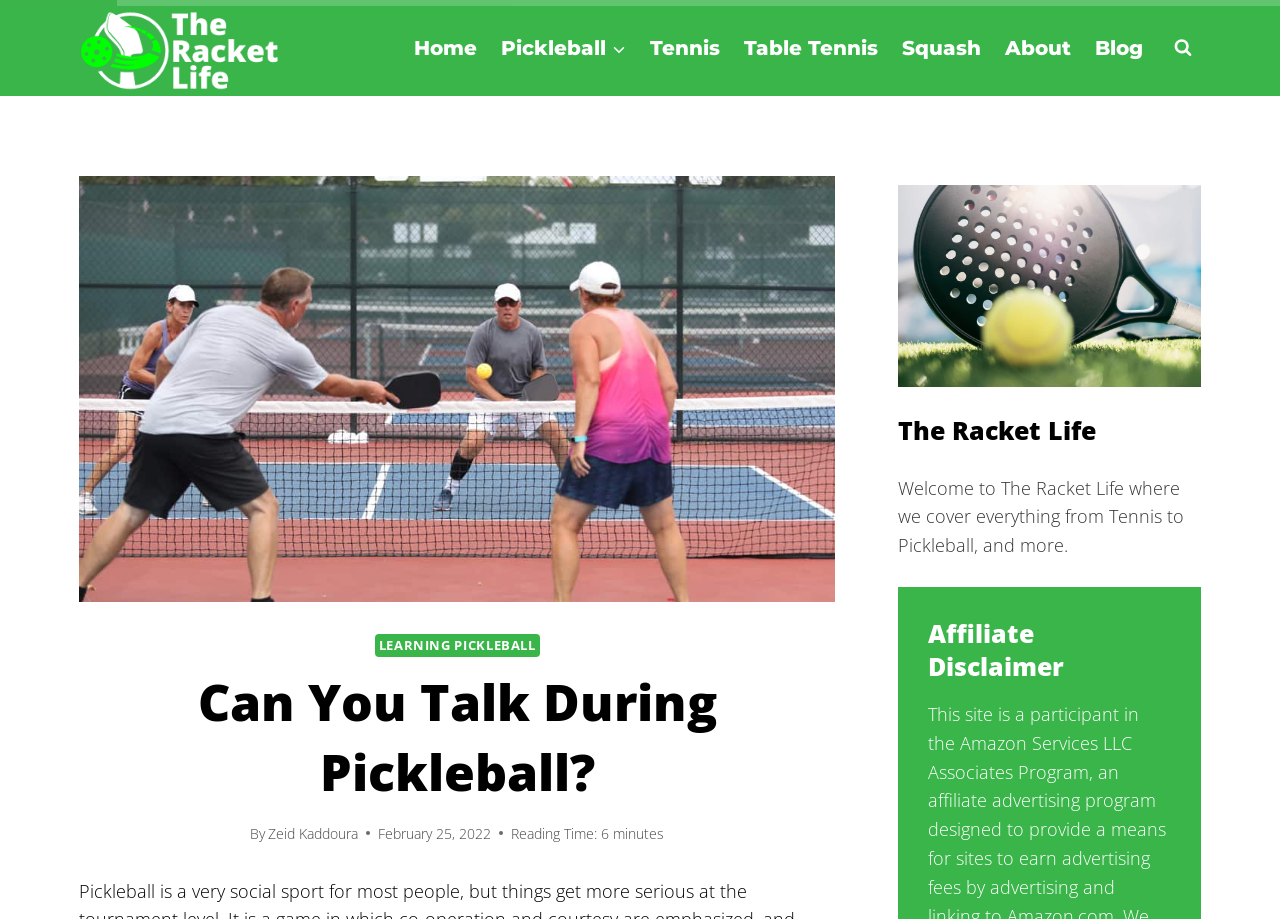From the image, can you give a detailed response to the question below:
What is the topic of the current article?

I found the answer by looking at the heading of the article, which is 'Can You Talk During Pickleball?'. This suggests that the topic of the current article is related to Pickleball.